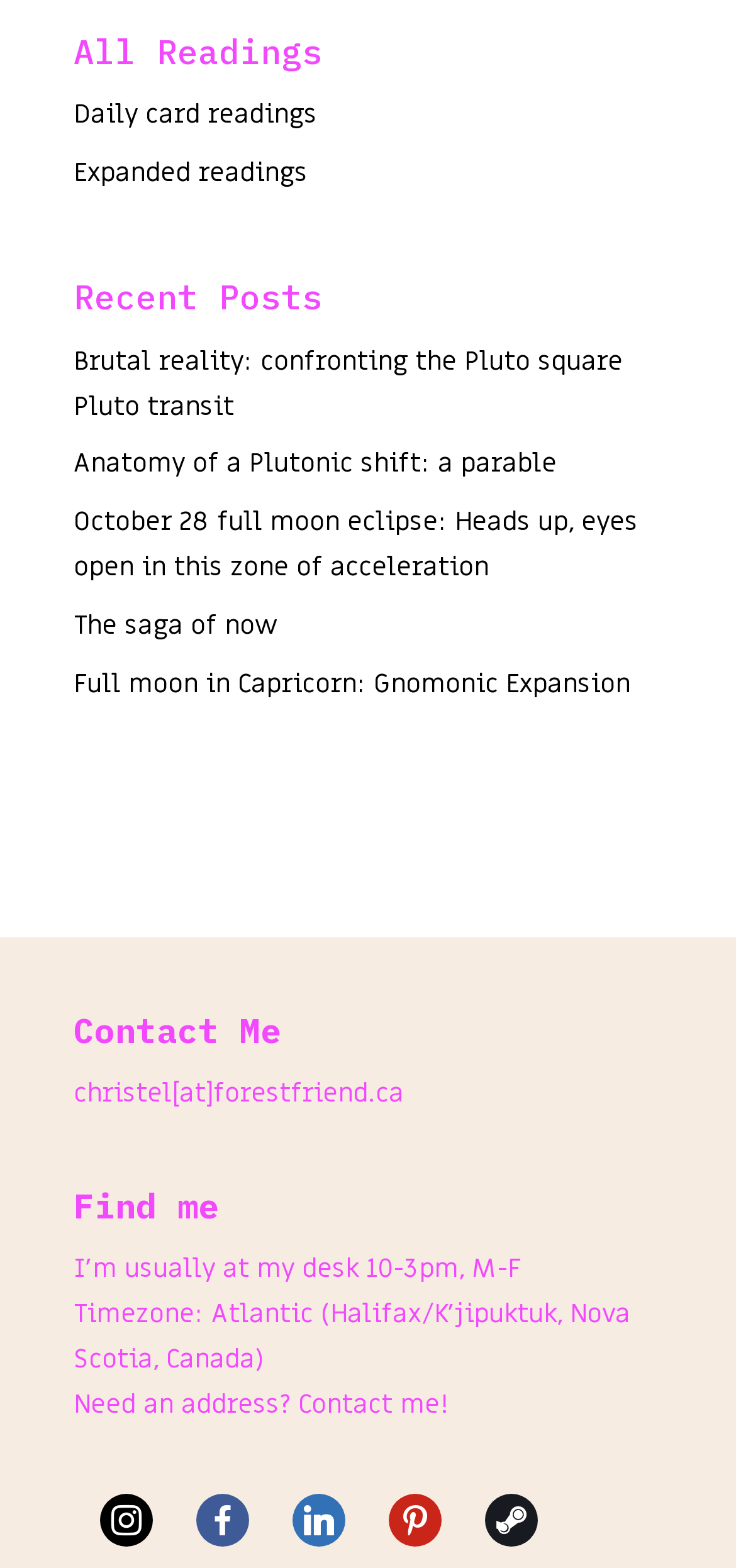Using the information in the image, could you please answer the following question in detail:
What is the title of the first post under 'Recent Posts'?

I looked at the links under the 'Recent Posts' heading and found the first one, which is 'Brutal reality: confronting the Pluto square Pluto transit'.